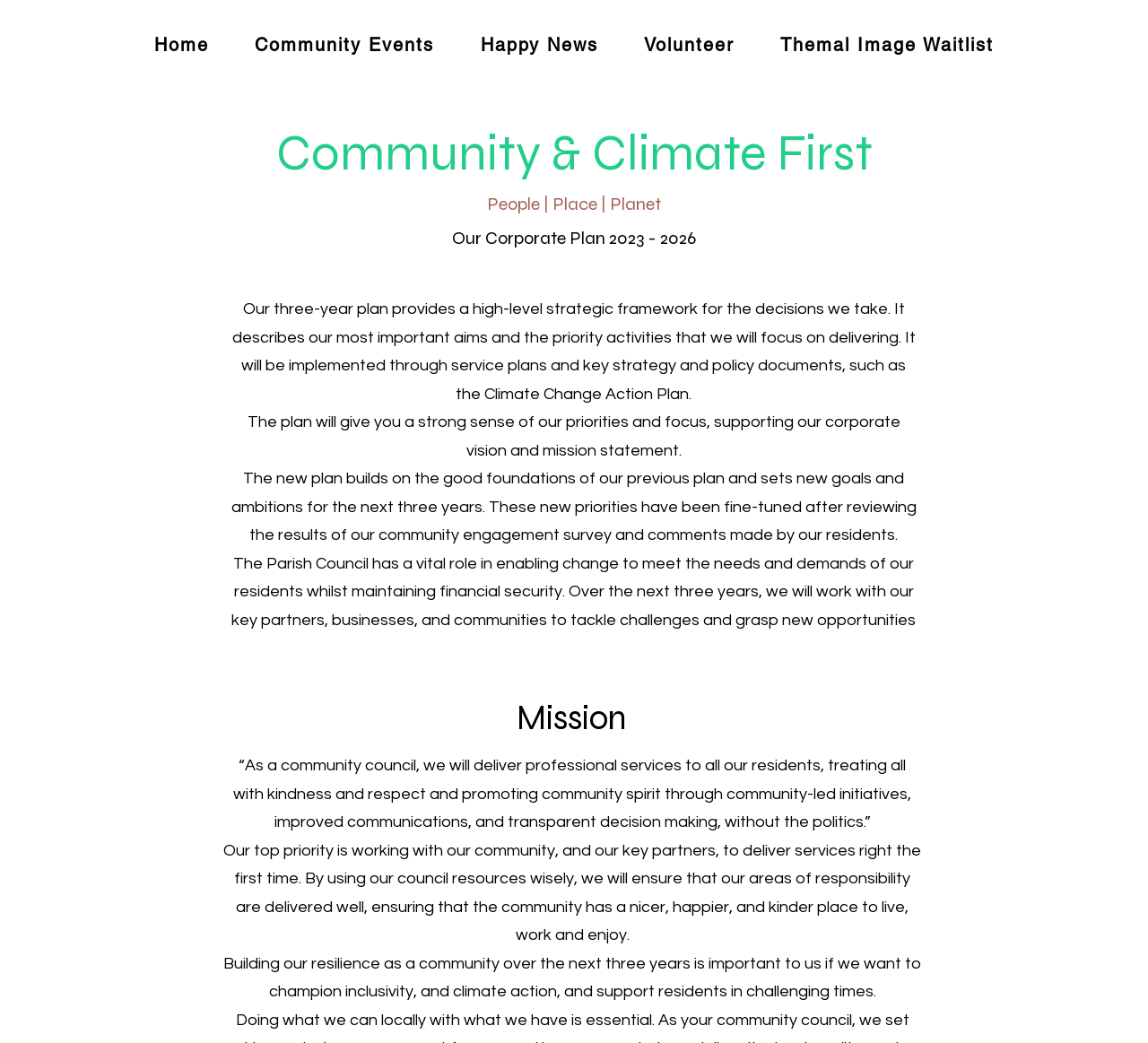Answer with a single word or phrase: 
What is the council's top priority?

Working with the community